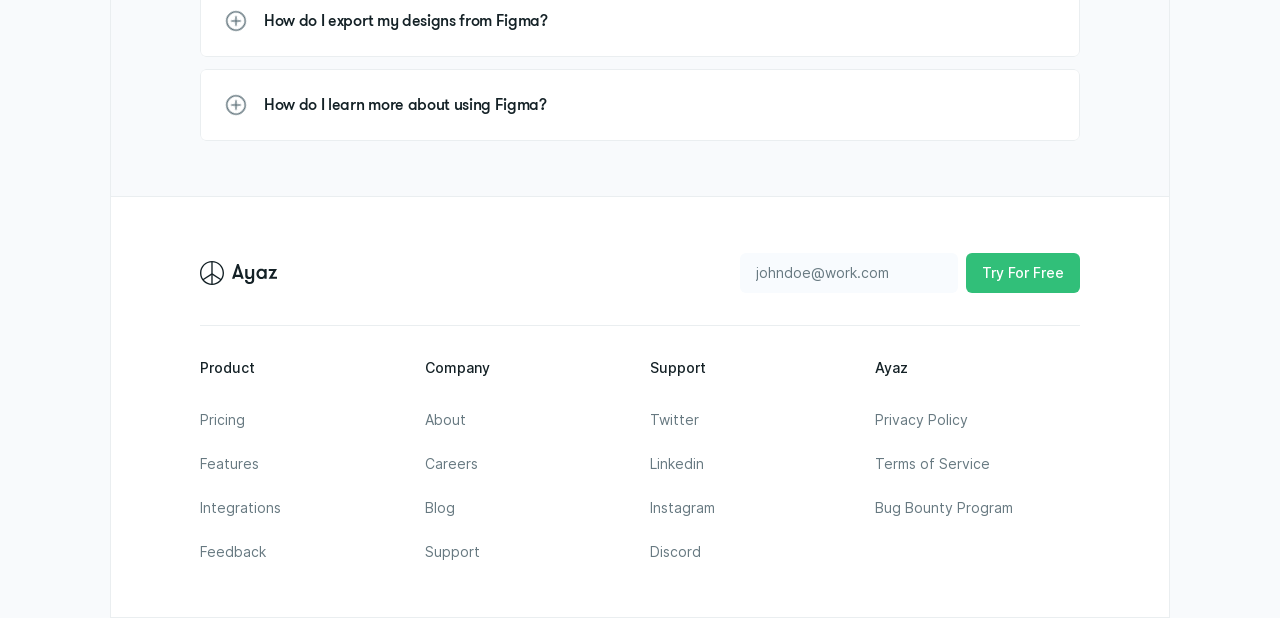Ascertain the bounding box coordinates for the UI element detailed here: "Integrations". The coordinates should be provided as [left, top, right, bottom] with each value being a float between 0 and 1.

[0.156, 0.807, 0.22, 0.835]